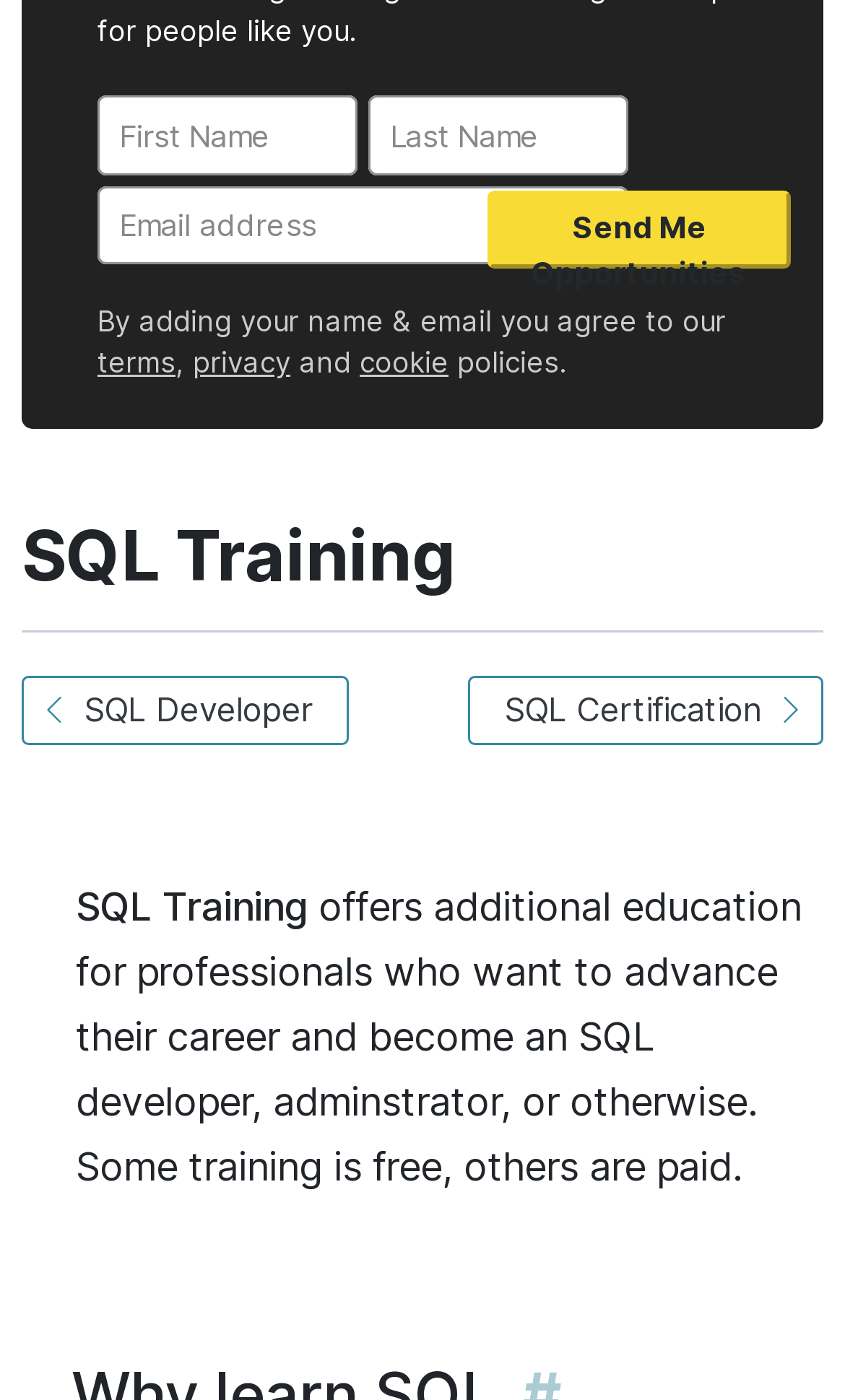Based on the element description: "Women’s Basketball", identify the bounding box coordinates for this UI element. The coordinates must be four float numbers between 0 and 1, listed as [left, top, right, bottom].

None